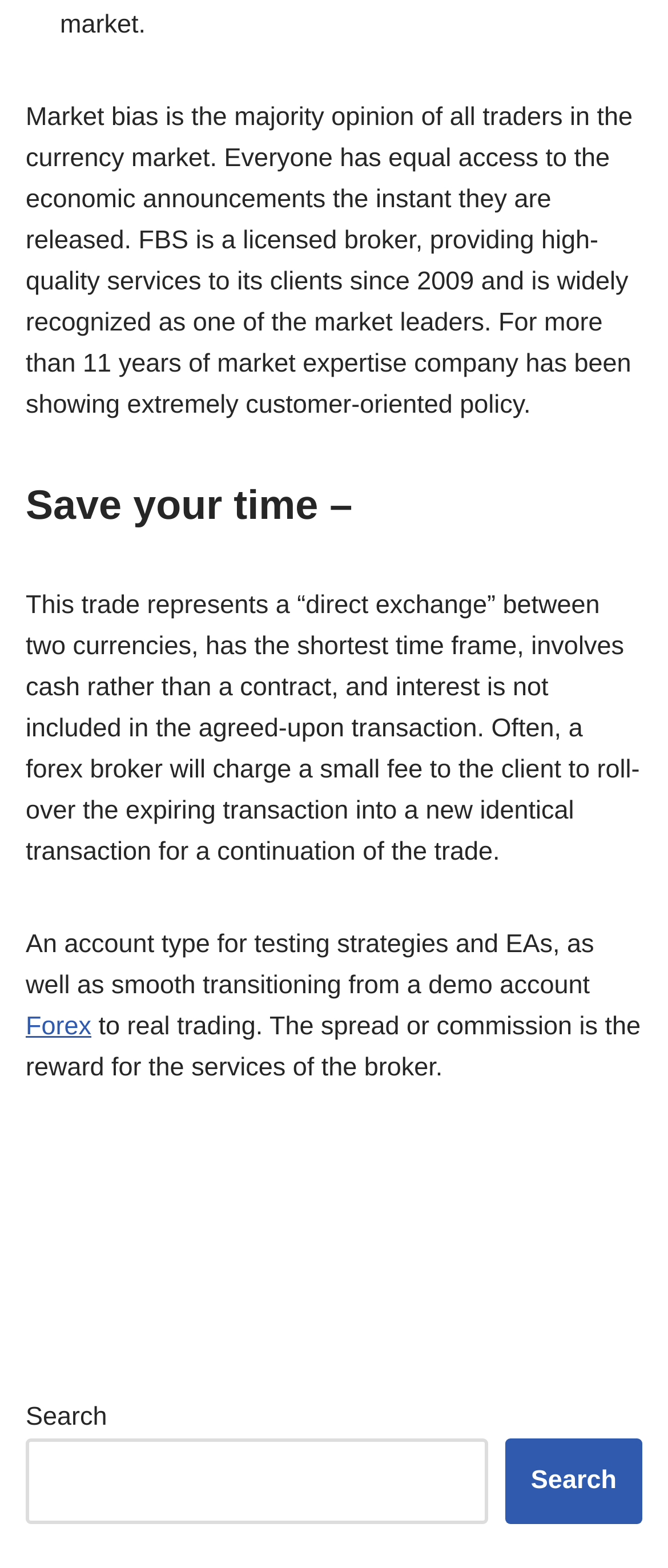Find the UI element described as: "parent_node: Search name="s"" and predict its bounding box coordinates. Ensure the coordinates are four float numbers between 0 and 1, [left, top, right, bottom].

[0.038, 0.918, 0.731, 0.972]